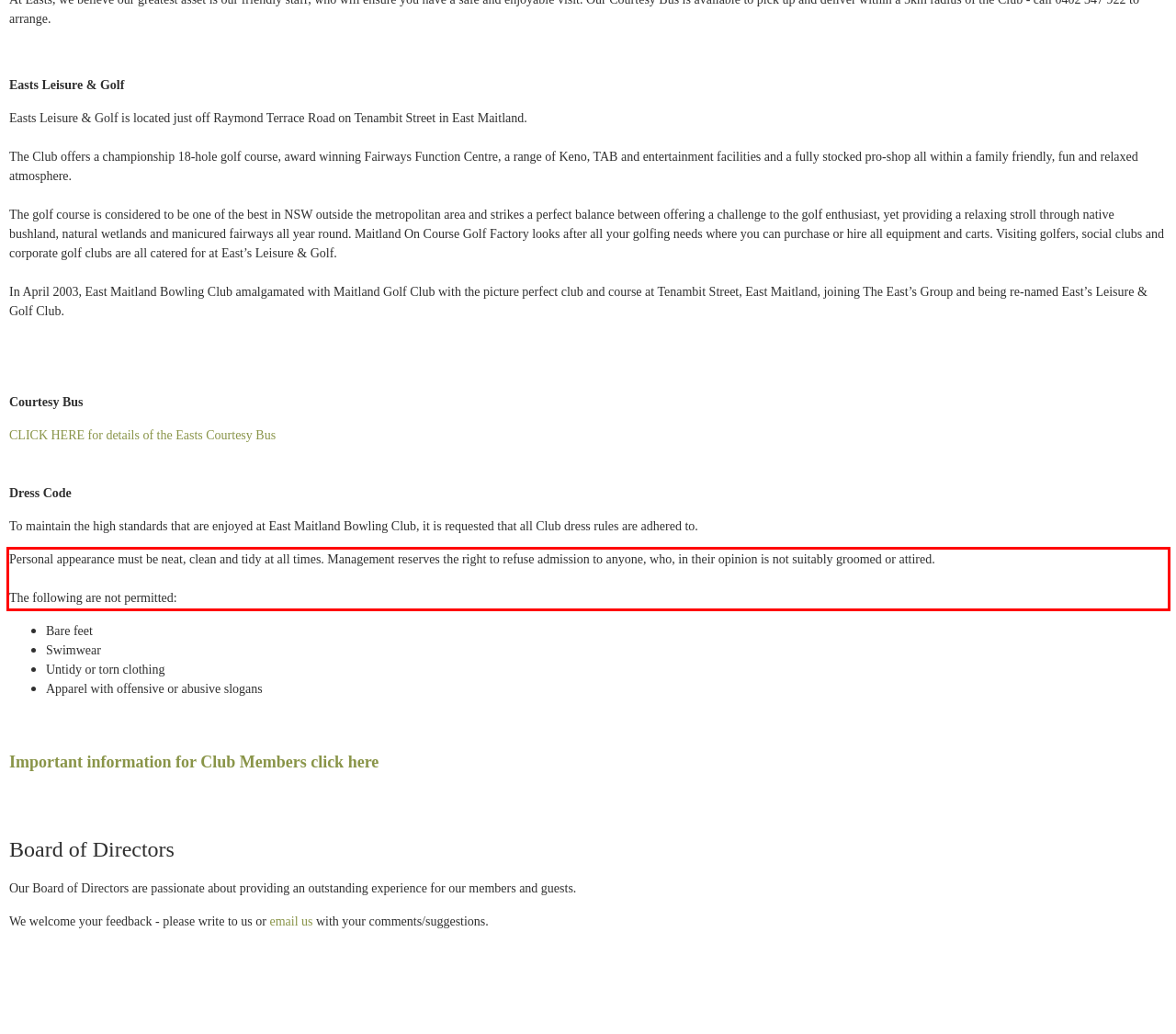Analyze the screenshot of the webpage that features a red bounding box and recognize the text content enclosed within this red bounding box.

Personal appearance must be neat, clean and tidy at all times. Management reserves the right to refuse admission to anyone, who, in their opinion is not suitably groomed or attired. The following are not permitted: